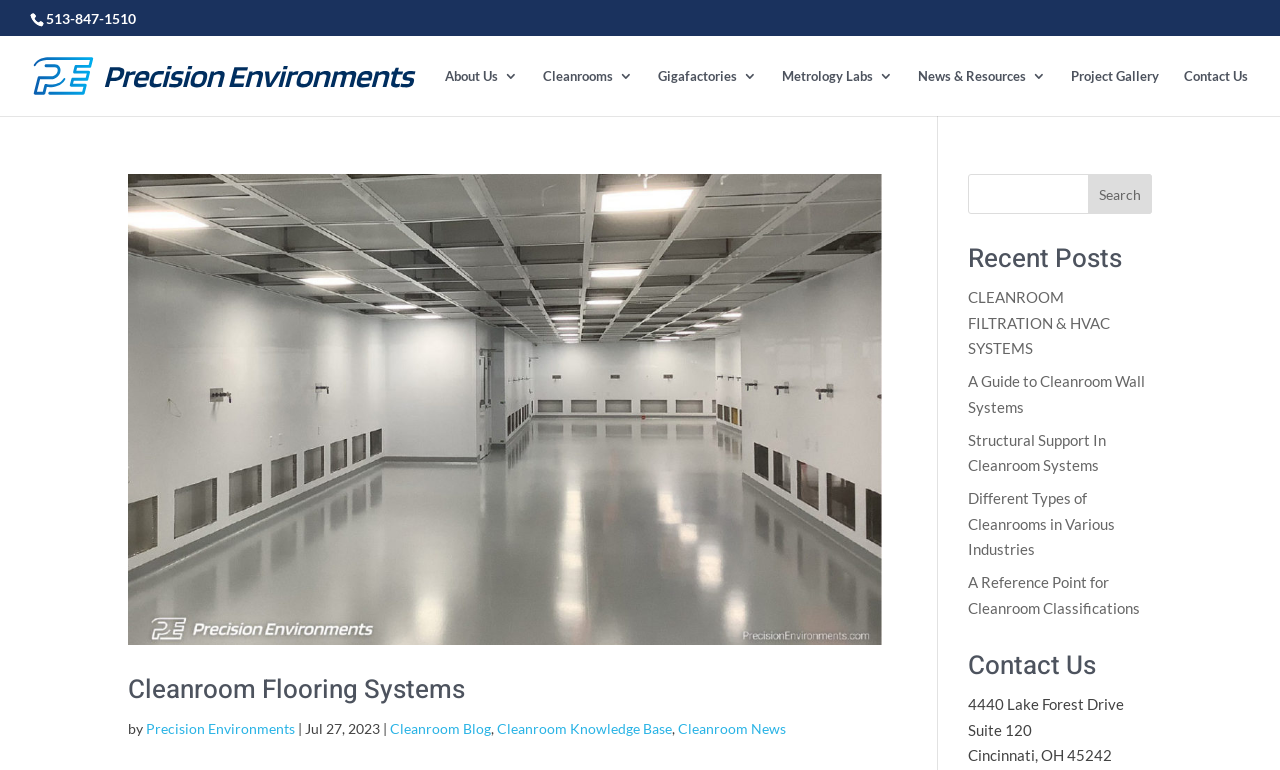What is the topic of the recent posts? Observe the screenshot and provide a one-word or short phrase answer.

Cleanrooms